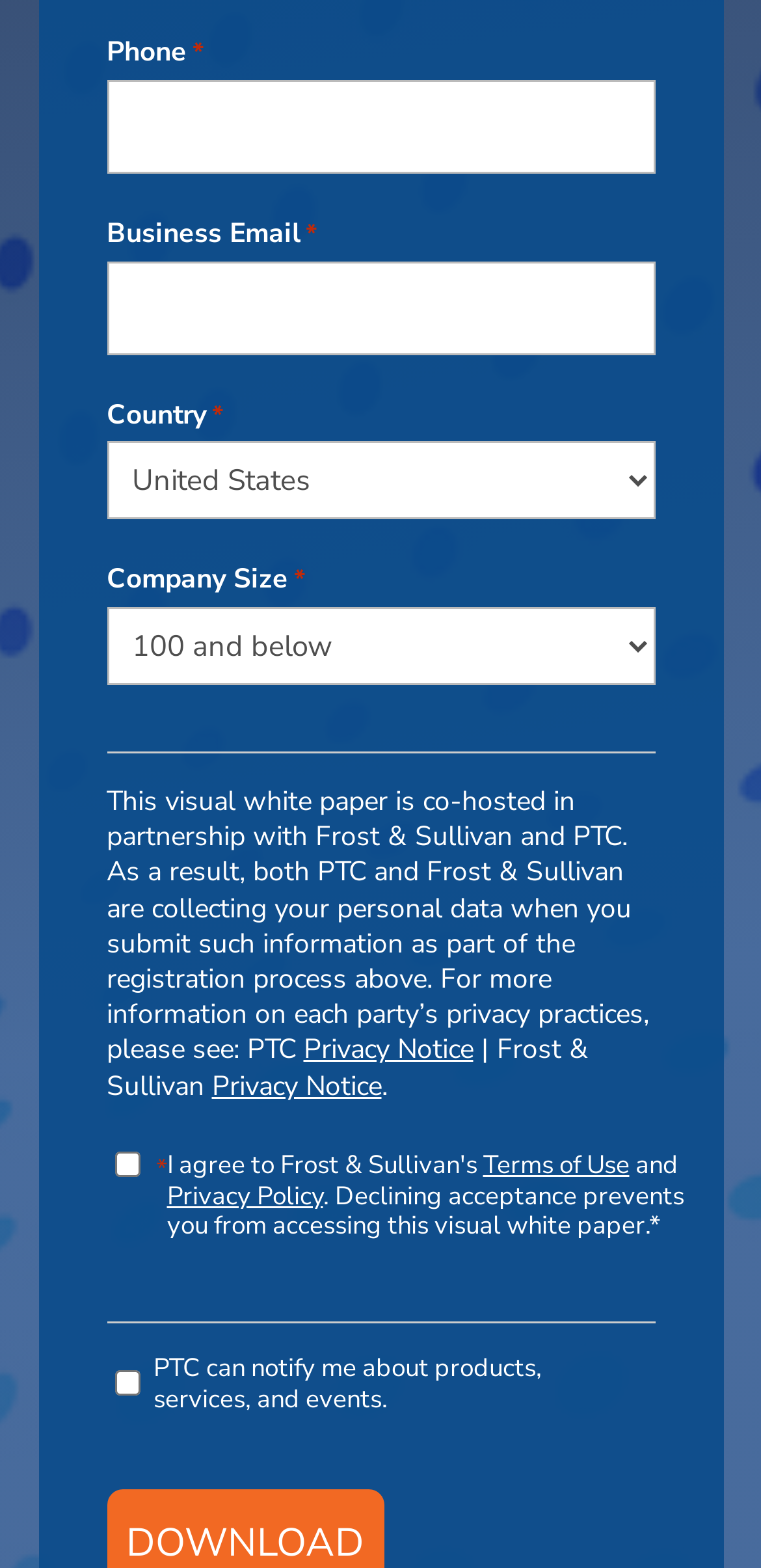Please locate the bounding box coordinates for the element that should be clicked to achieve the following instruction: "Enter phone number". Ensure the coordinates are given as four float numbers between 0 and 1, i.e., [left, top, right, bottom].

[0.14, 0.051, 0.86, 0.11]